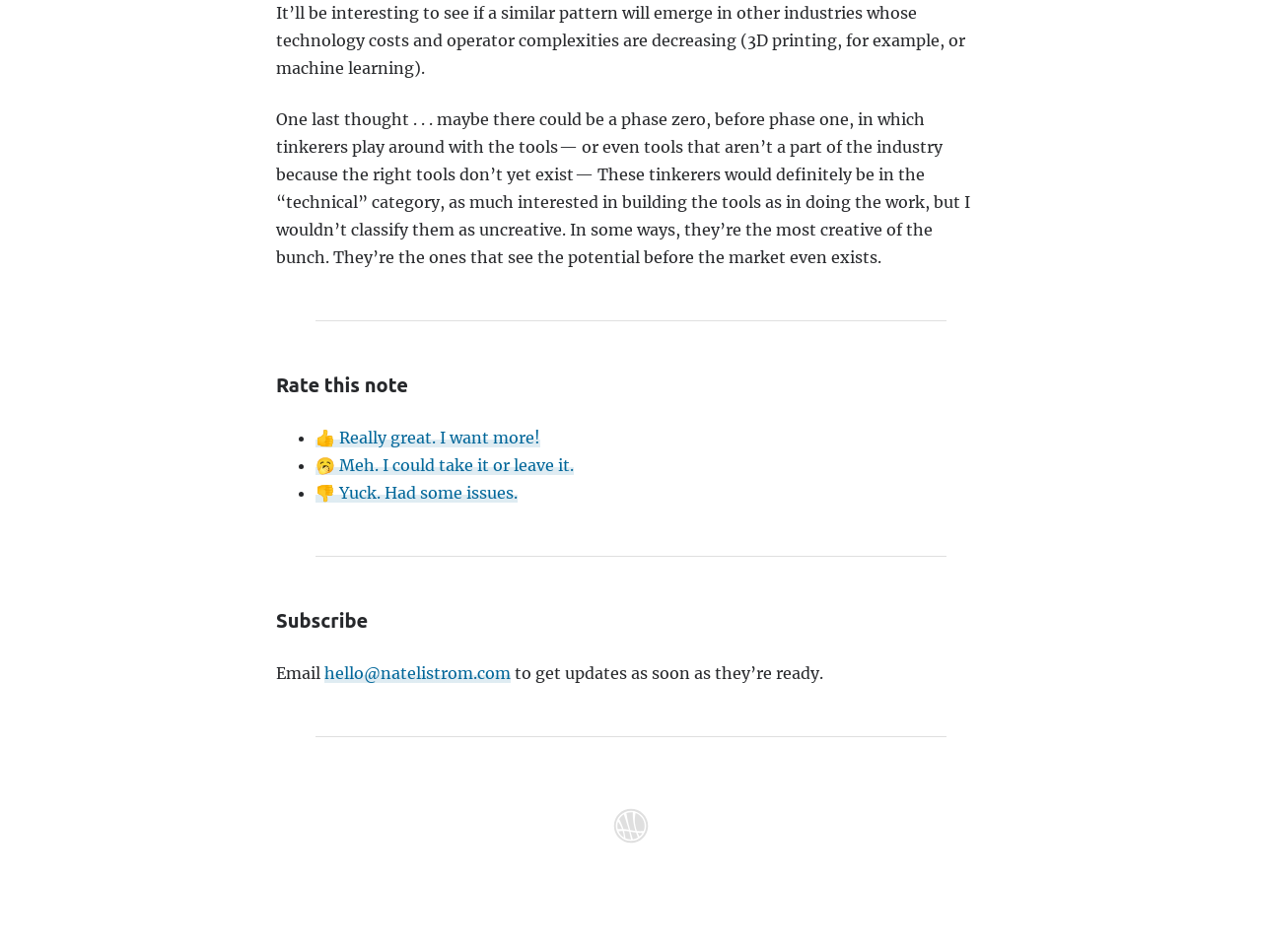Determine the bounding box for the UI element described here: "👎 Yuck. Had some issues.".

[0.25, 0.507, 0.41, 0.528]